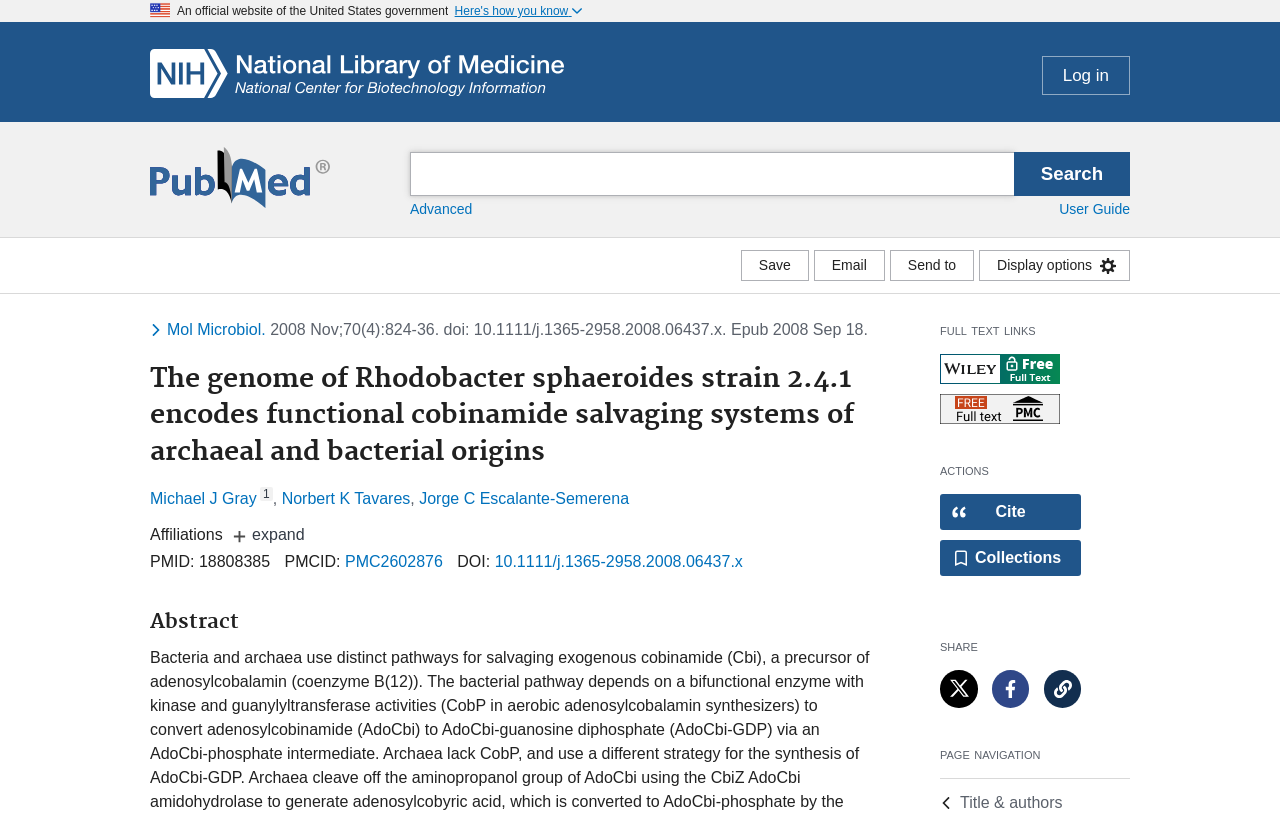What is the purpose of the 'Save' button?
Answer the question in as much detail as possible.

I inferred the purpose of the 'Save' button by its location in the 'save, email, send to' region and its proximity to other buttons with similar functions, such as 'Email' and 'Send to'.